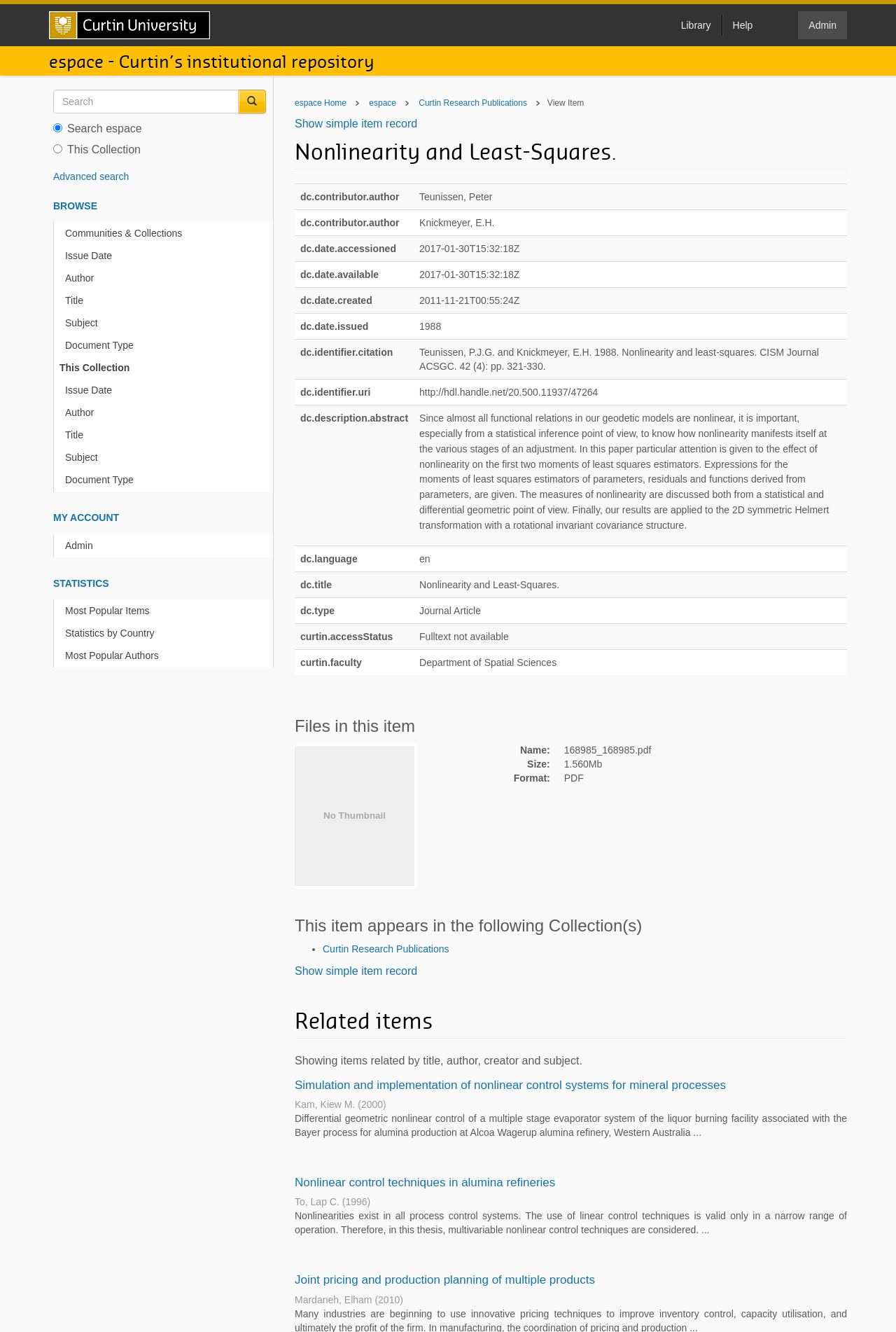Identify the bounding box coordinates of the section that should be clicked to achieve the task described: "View Item".

[0.611, 0.074, 0.652, 0.081]